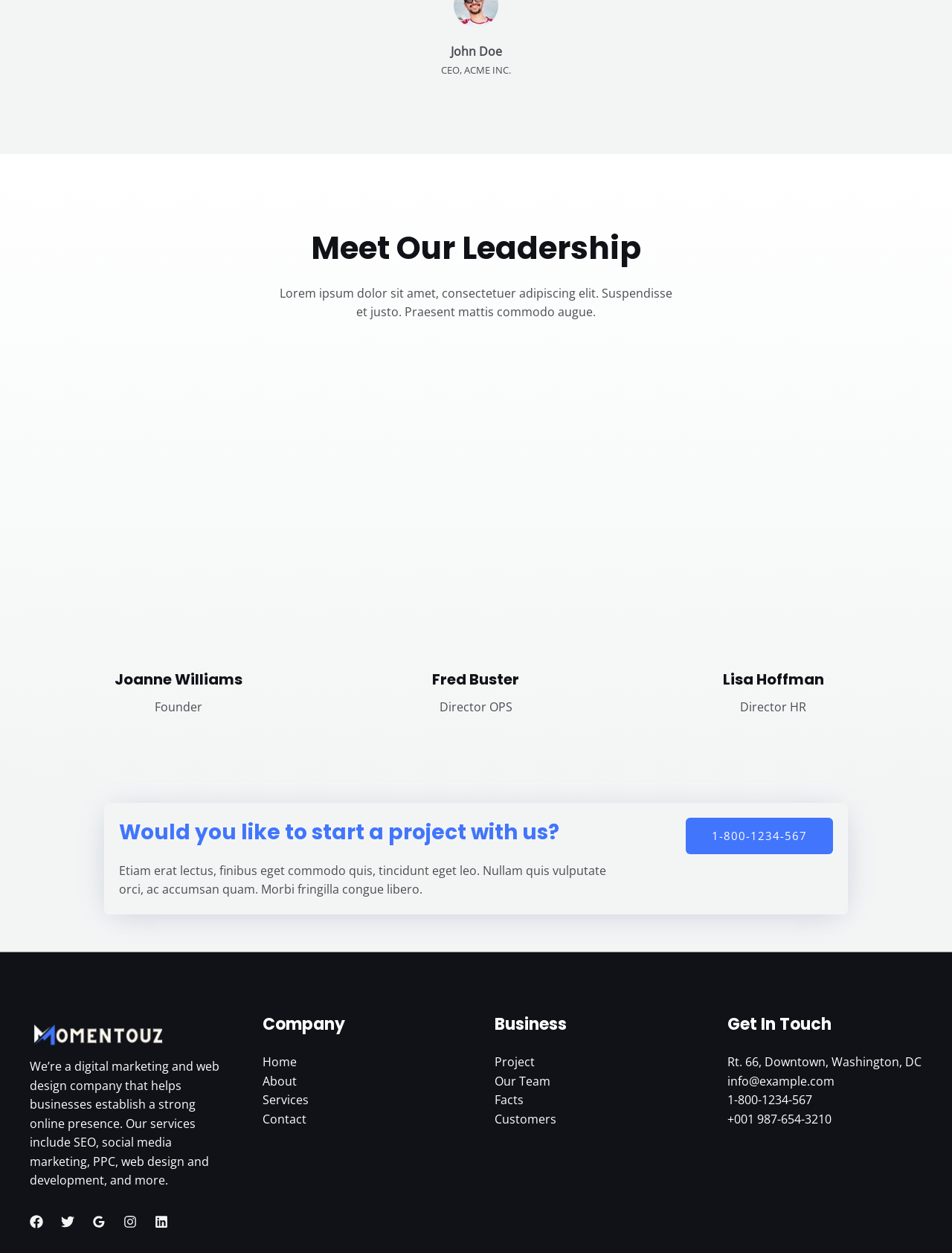Please reply to the following question with a single word or a short phrase:
What is the address of the company?

Rt. 66, Downtown, Washington, DC